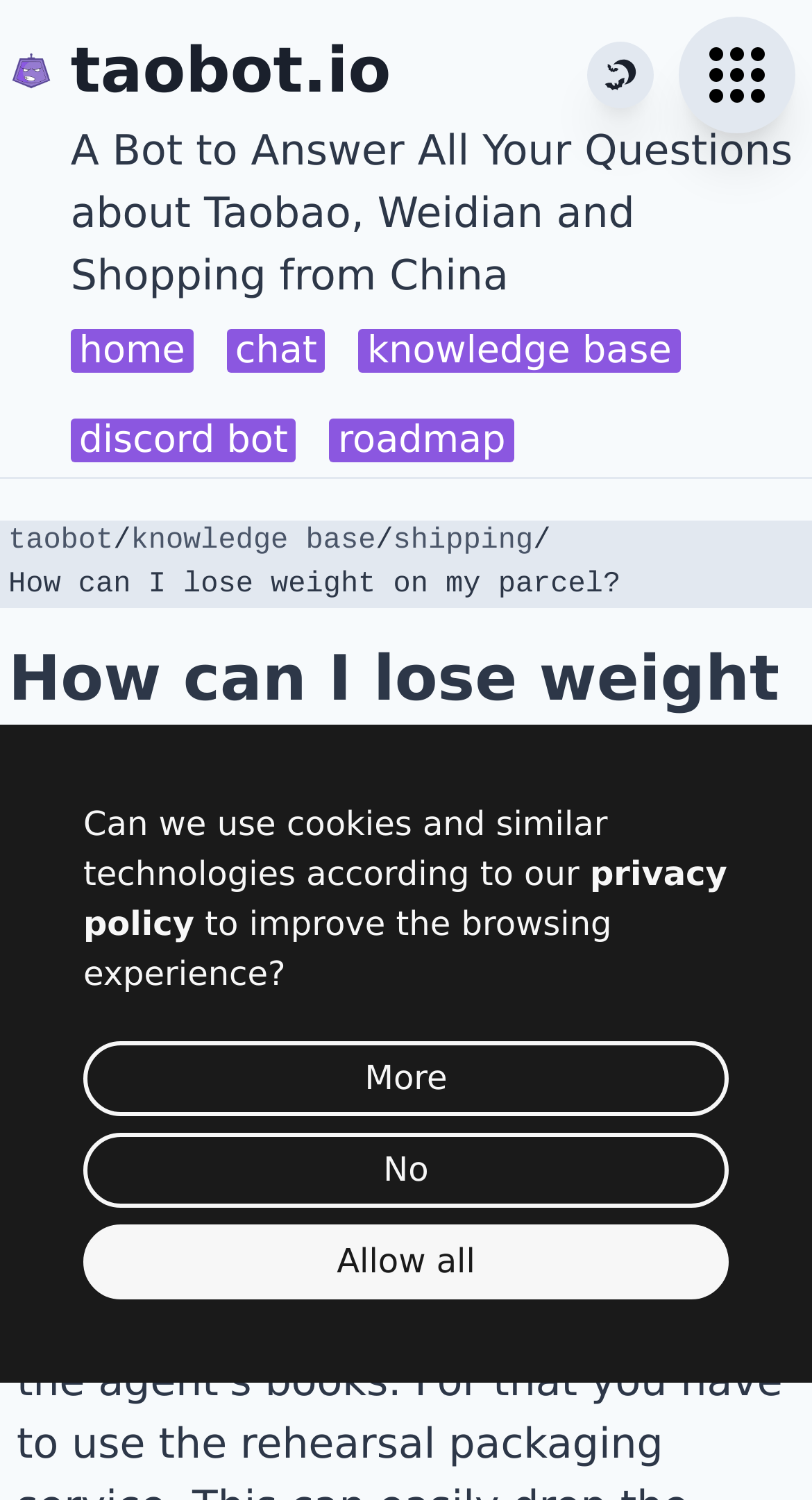Can you pinpoint the bounding box coordinates for the clickable element required for this instruction: "Click the home link"? The coordinates should be four float numbers between 0 and 1, i.e., [left, top, right, bottom].

[0.087, 0.219, 0.238, 0.248]